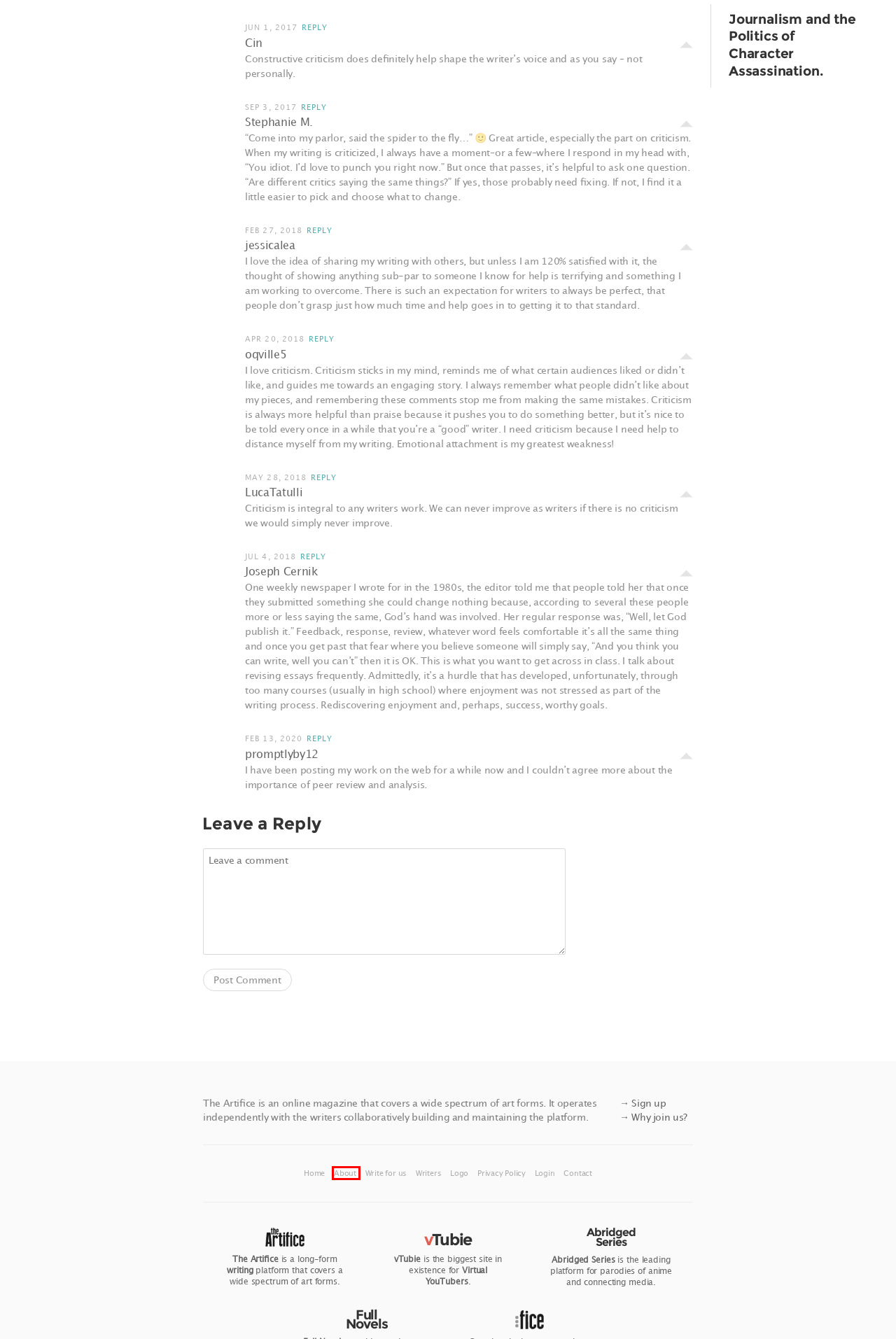A screenshot of a webpage is given, marked with a red bounding box around a UI element. Please select the most appropriate webpage description that fits the new page after clicking the highlighted element. Here are the candidates:
A. Contact | The Artifice
B. Writers | The Artifice
C. About | The Artifice
D. oqville5 | The Artifice
E. Full Novels — Asian Novel Translations
F. promptlyby12 | The Artifice
G. Abridged Series
H. jessicalea | The Artifice

C